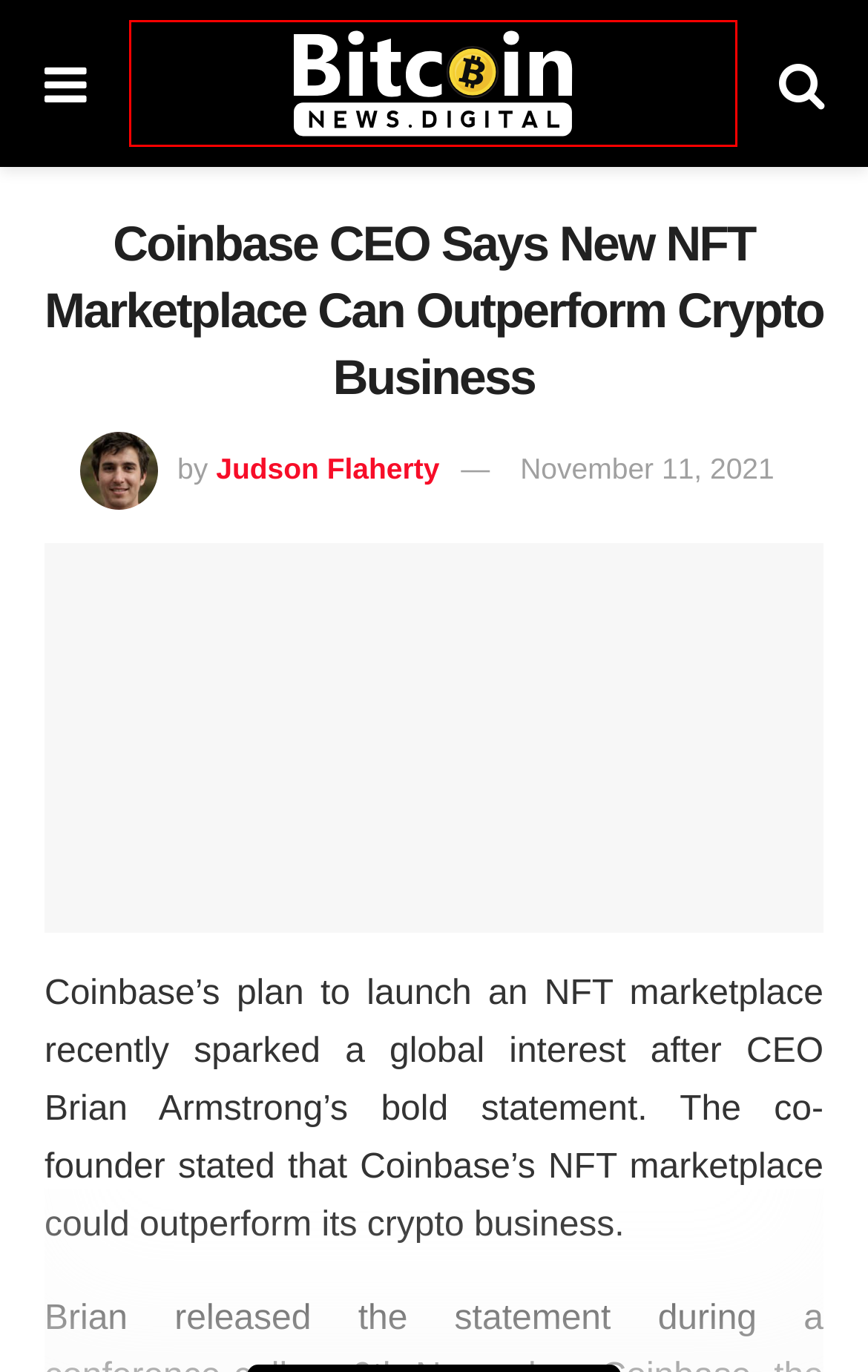You are presented with a screenshot of a webpage that includes a red bounding box around an element. Determine which webpage description best matches the page that results from clicking the element within the red bounding box. Here are the candidates:
A. Cryptocurrency Archives - BitcoinNews.Digital
B. Read Latest Bitcoin Insights
C. Privacy Policy | BitcoinNews.Digital
D. Mexico’s Third-Richest Billionaire Suggests Buying Bitcoin
E. Editorial Policy | BitcoinNews.Digital
F. Banxso: The Ultimate Trading Platform for Forex and Stocks
G. Bitcoin News | Find Out the Latest Bitcoin News
H. Judson Flaherty | Author at BitcoinNews.Digital

G